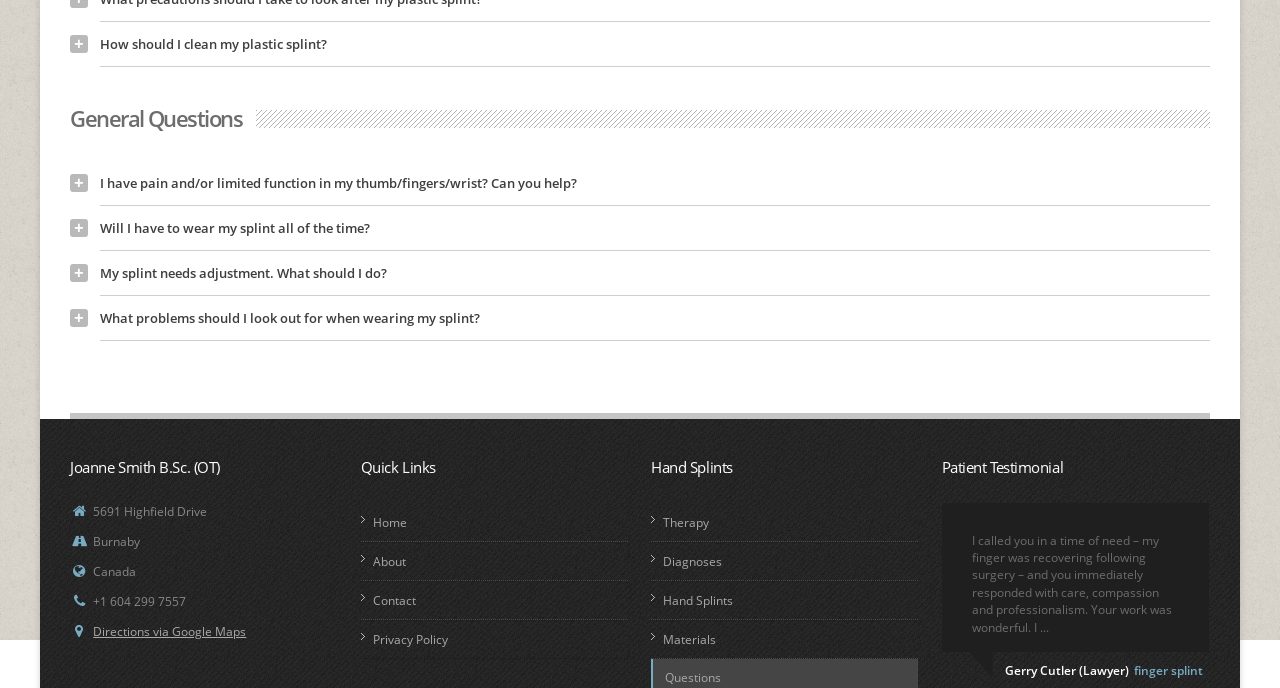Locate the UI element described by Questions and provide its bounding box coordinates. Use the format (top-left x, top-left y, bottom-right x, bottom-right y) with all values as floating point numbers between 0 and 1.

[0.52, 0.973, 0.563, 0.998]